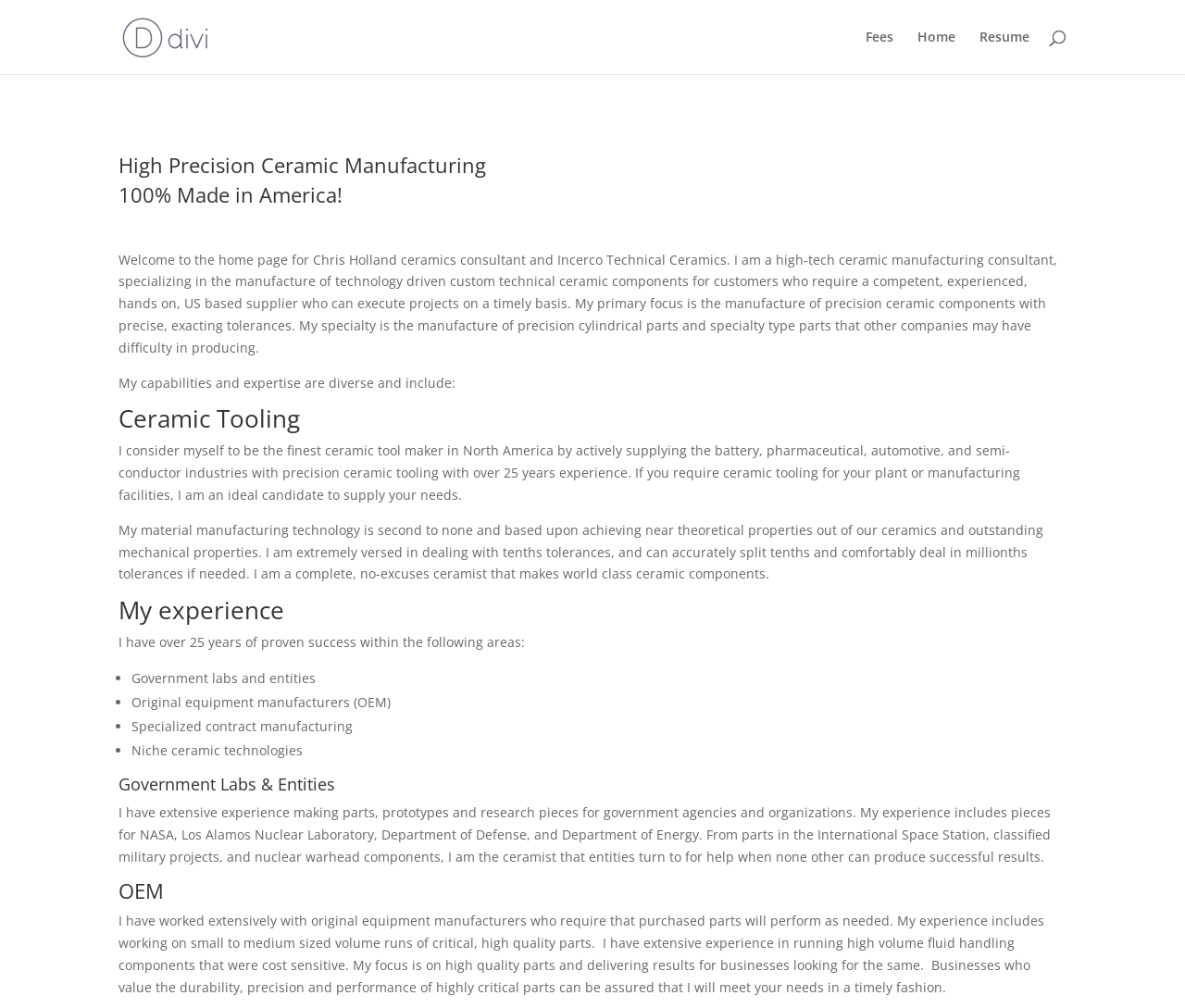Write an exhaustive caption that covers the webpage's main aspects.

The webpage is about Chris Holland Ceramics, a high-tech ceramic manufacturing consultant. At the top left, there is a logo image and a link with the same name. Below the logo, there is a search bar that spans almost the entire width of the page. 

On the top right, there are three links: "Fees", "Home", and "Resume", arranged horizontally. 

The main content of the page is divided into several sections. The first section has three headings: "High Precision Ceramic Manufacturing", "100% Made in America!", and a brief introduction to Chris Holland's services. 

Below the introduction, there is a paragraph describing Chris Holland's expertise in manufacturing precision ceramic components with precise tolerances. 

The next section is about "Ceramic Tooling", where Chris Holland claims to be the finest ceramic tool maker in North America, supplying precision ceramic tooling to various industries. 

The following section is about Chris Holland's experience, where he lists his areas of expertise, including government labs and entities, original equipment manufacturers (OEM), specialized contract manufacturing, and niche ceramic technologies. 

Each of these areas is further elaborated in subsequent sections, with headings "Government Labs & Entities", "OEM", and so on. These sections provide more details about Chris Holland's experience and capabilities in each area.